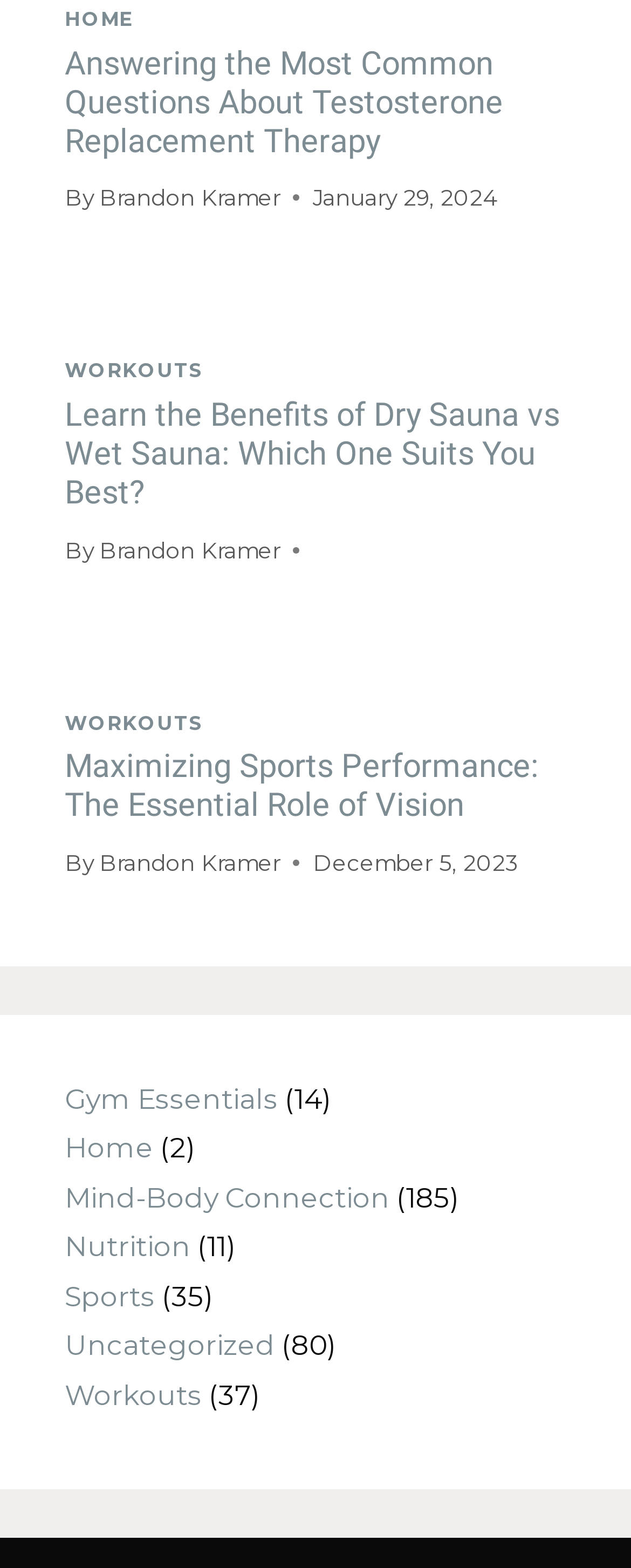Specify the bounding box coordinates of the area to click in order to execute this command: 'Visit the 'WORKOUTS' page'. The coordinates should consist of four float numbers ranging from 0 to 1, and should be formatted as [left, top, right, bottom].

[0.103, 0.228, 0.322, 0.244]